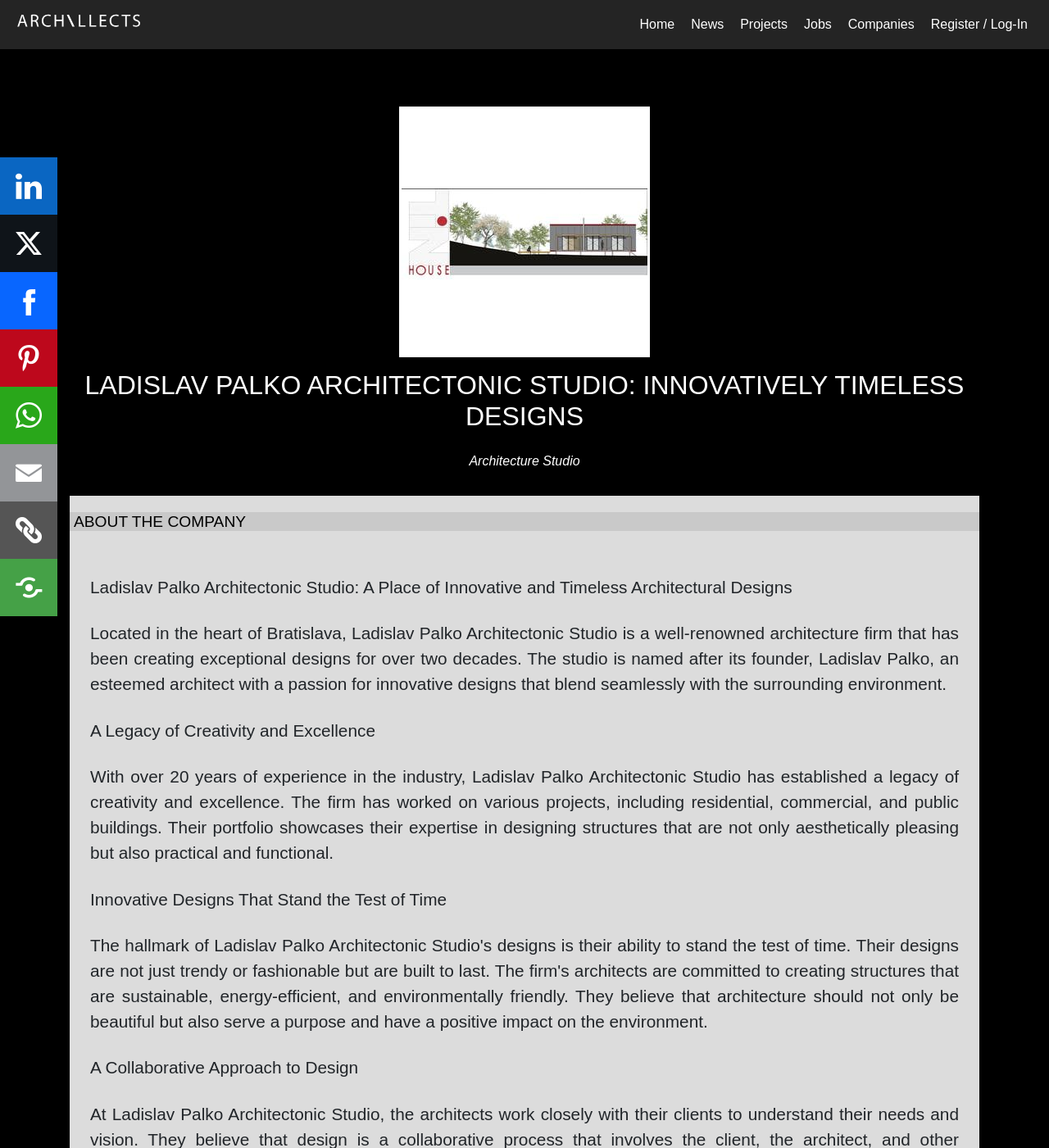What is the name of the architecture firm?
Look at the image and answer the question with a single word or phrase.

Ladislav Palko Architectonic Studio